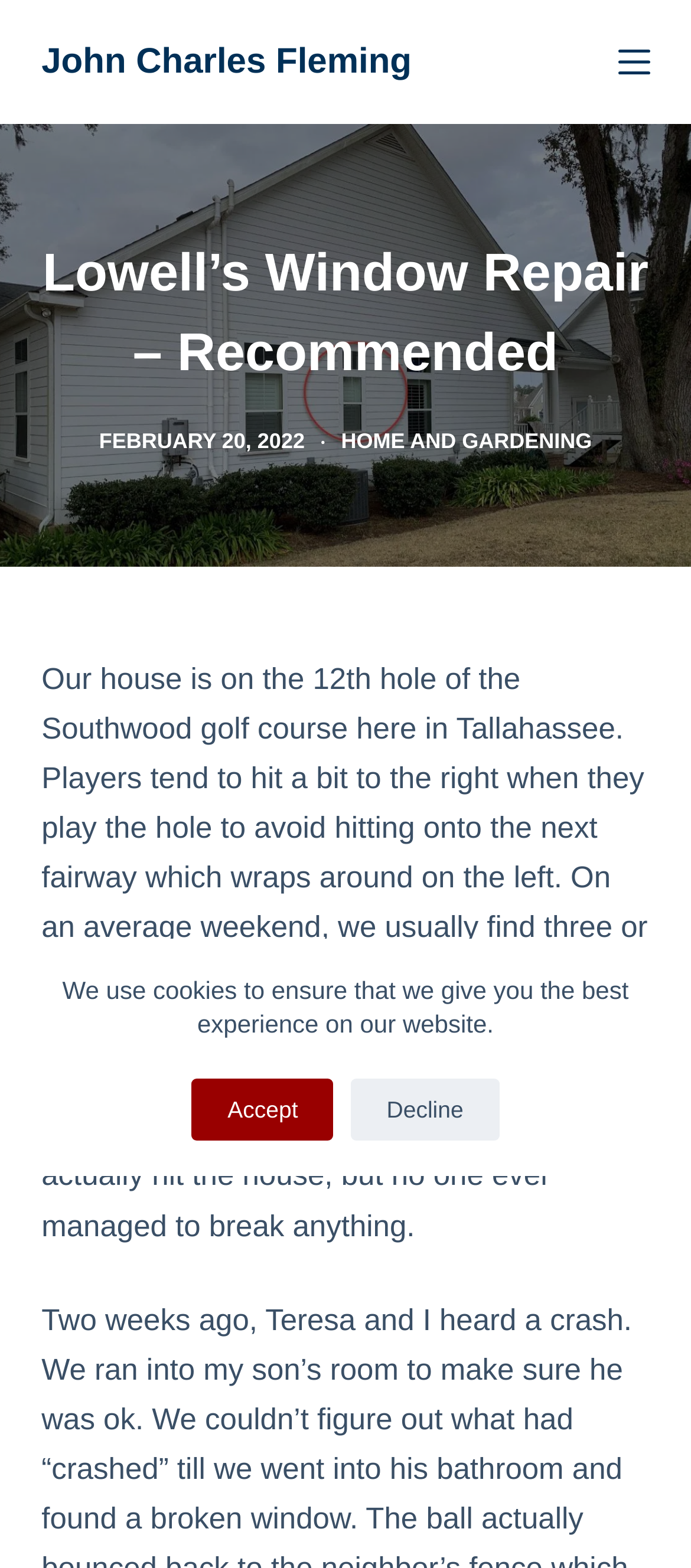Extract the bounding box coordinates of the UI element described by: "Decline". The coordinates should include four float numbers ranging from 0 to 1, e.g., [left, top, right, bottom].

[0.508, 0.688, 0.722, 0.727]